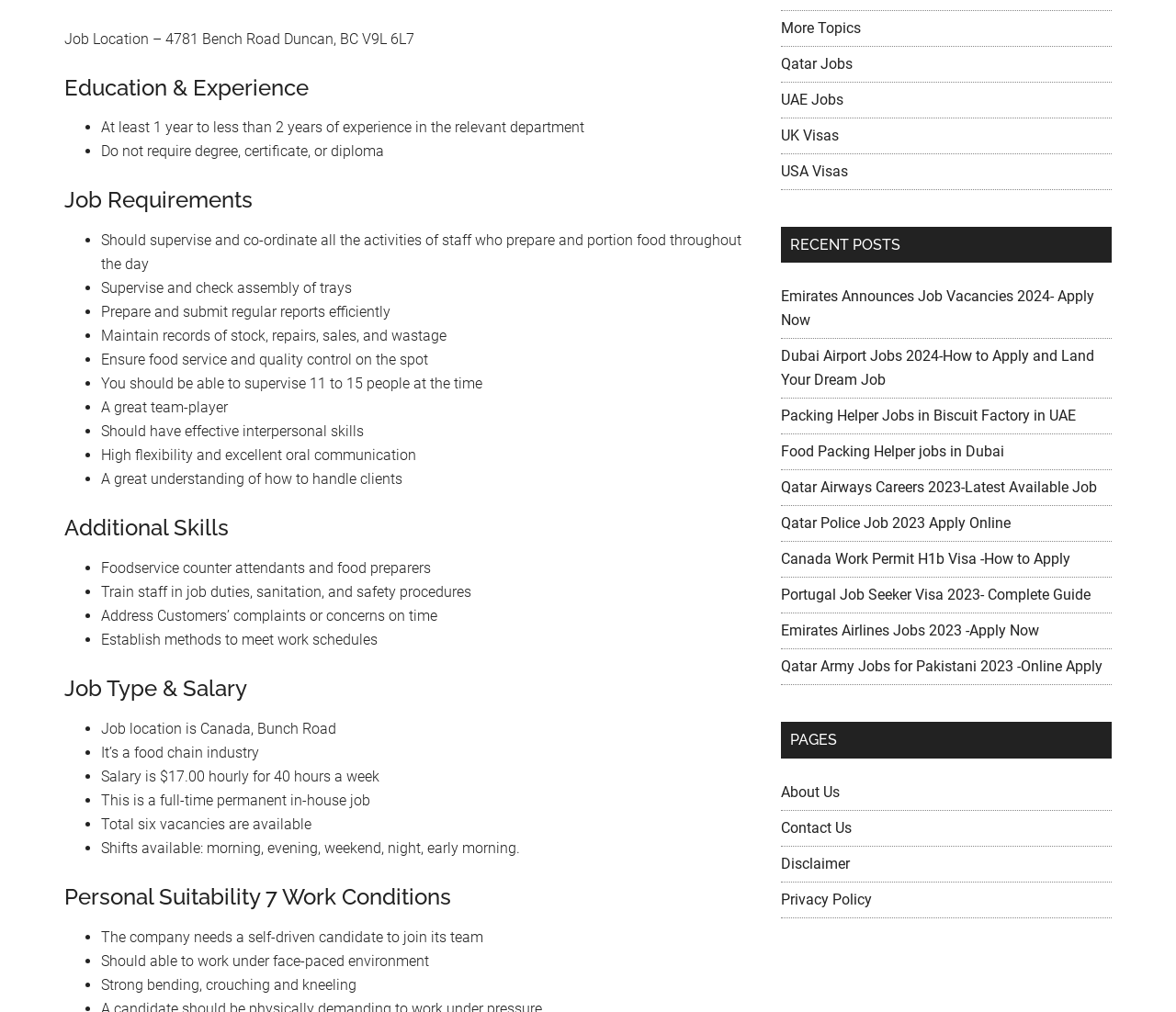Extract the bounding box coordinates for the described element: "Disclaimer". The coordinates should be represented as four float numbers between 0 and 1: [left, top, right, bottom].

[0.664, 0.844, 0.723, 0.862]